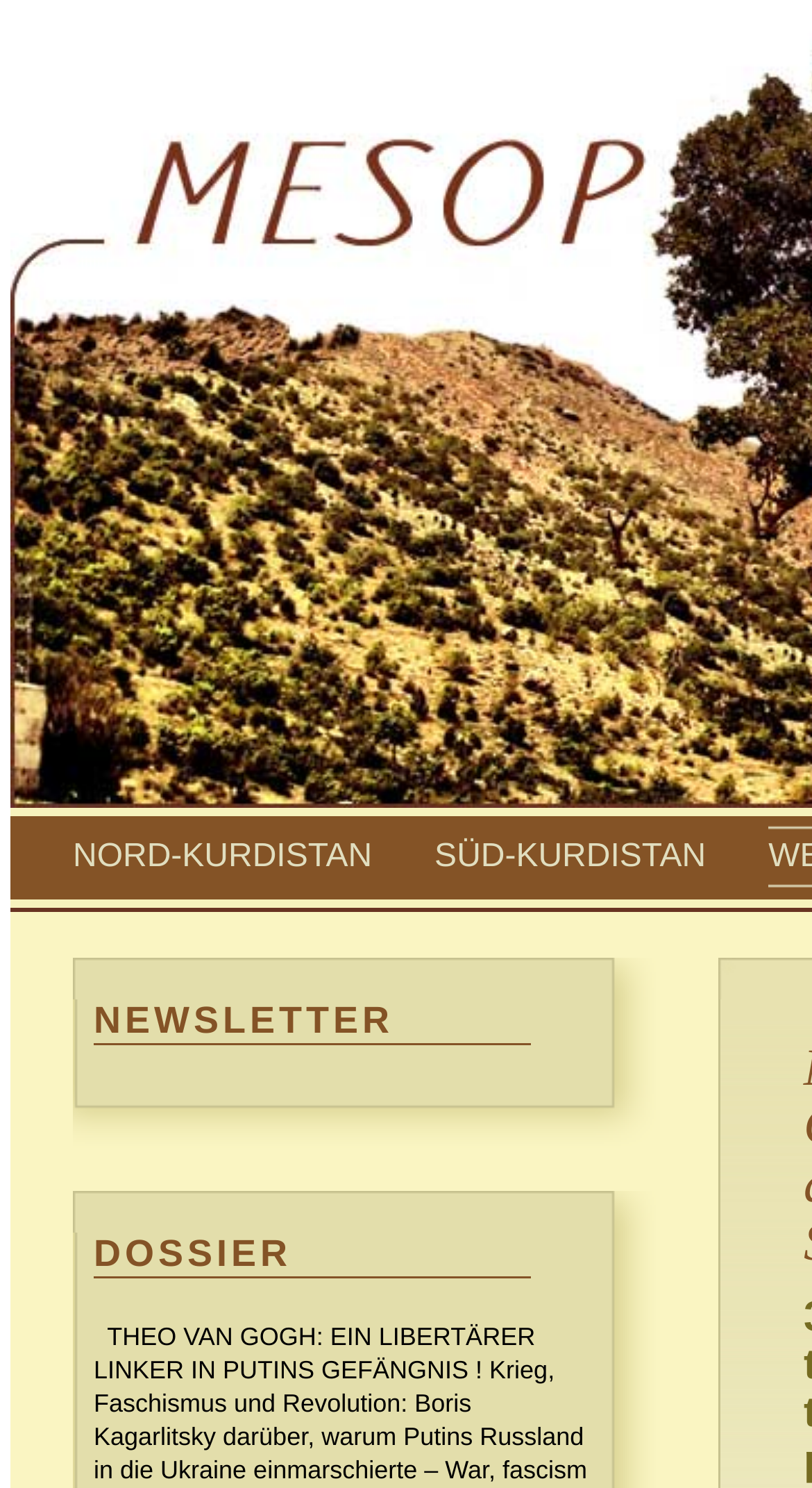Extract the primary header of the webpage and generate its text.

MESOP NEWS BACKGROUNDER : US GOVERNMENT NOW PAYS MORE THAN 2/3 of all PYD/PKK War expanses – US Steps Up Arms Supply in Southeast